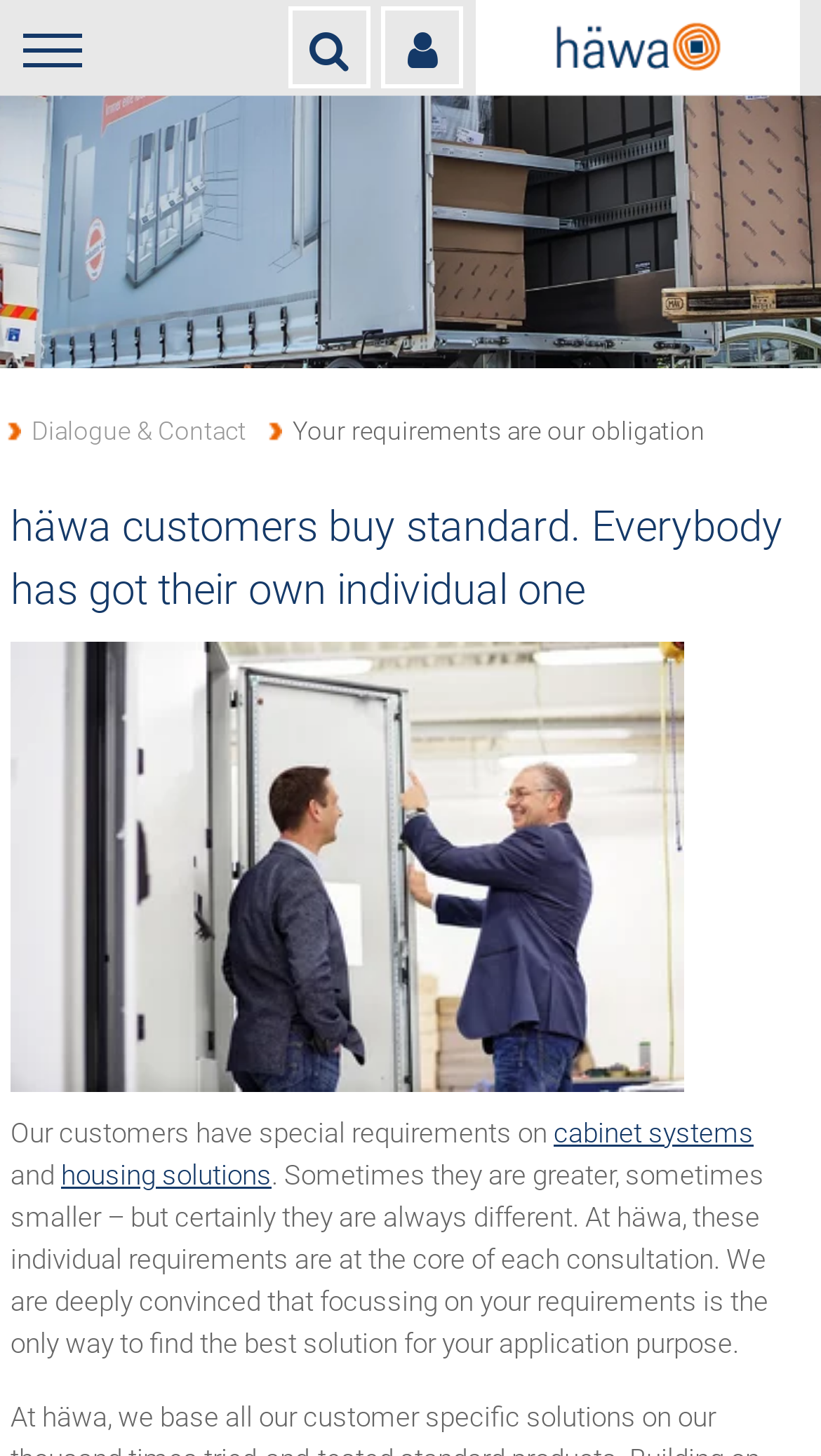Determine the heading of the webpage and extract its text content.

häwa customers buy standard. Everybody has got their own individual one